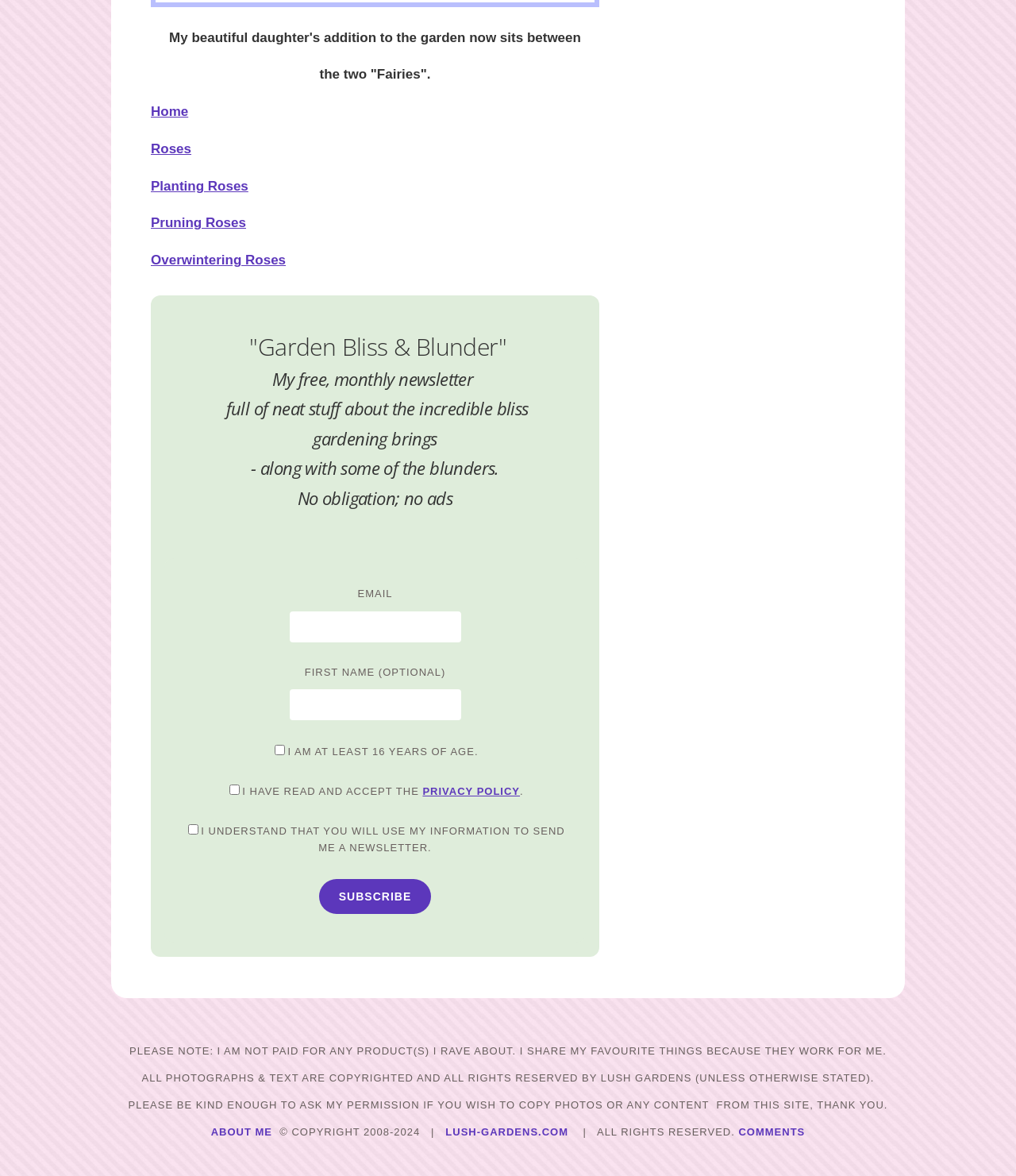Specify the bounding box coordinates of the region I need to click to perform the following instruction: "Enter your email address". The coordinates must be four float numbers in the range of 0 to 1, i.e., [left, top, right, bottom].

[0.285, 0.52, 0.454, 0.546]